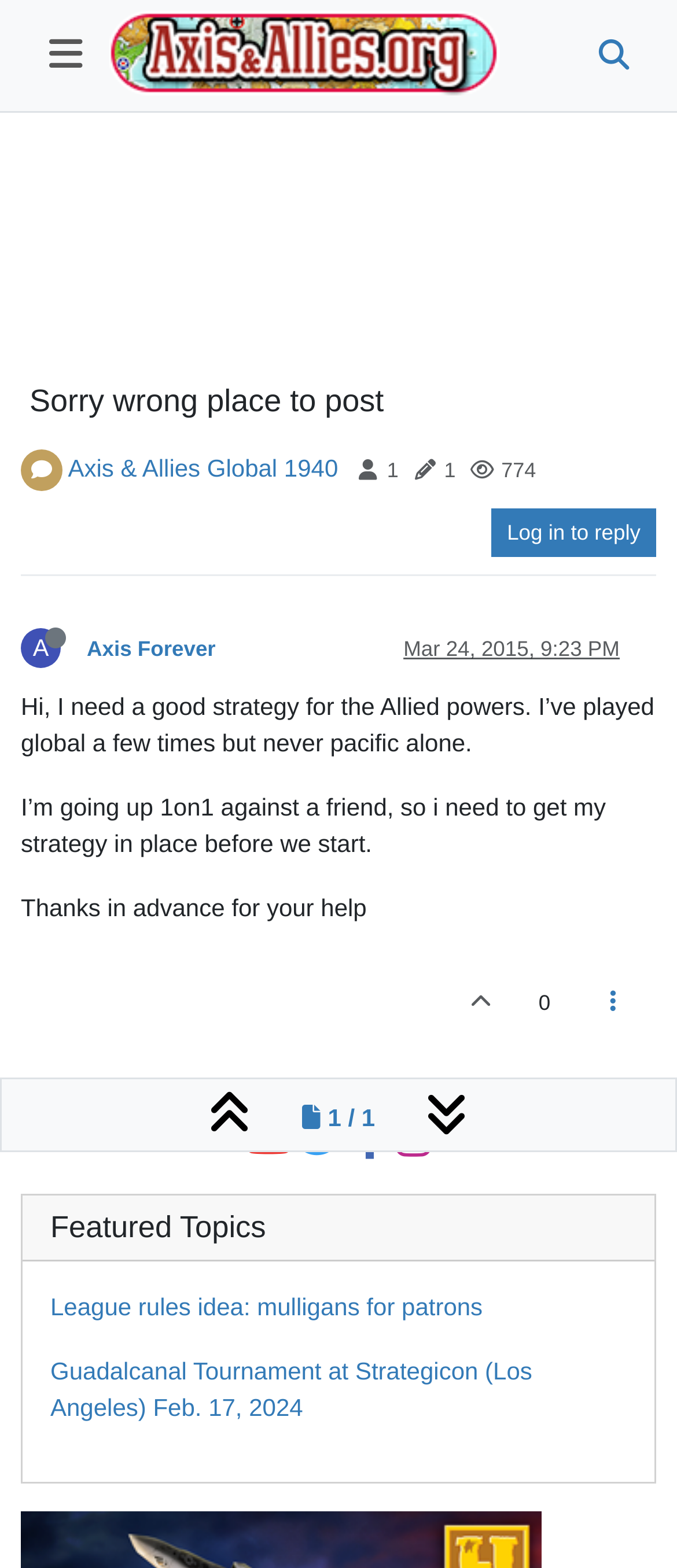Utilize the details in the image to give a detailed response to the question: What is the topic of the post?

The topic of the post can be determined by reading the text content of the post, which mentions 'I need a good strategy for the Allied powers' and 'I’m going up 1on1 against a friend, so i need to get my strategy in place before we start.' This indicates that the post is about seeking strategy advice for playing Axis & Allies.